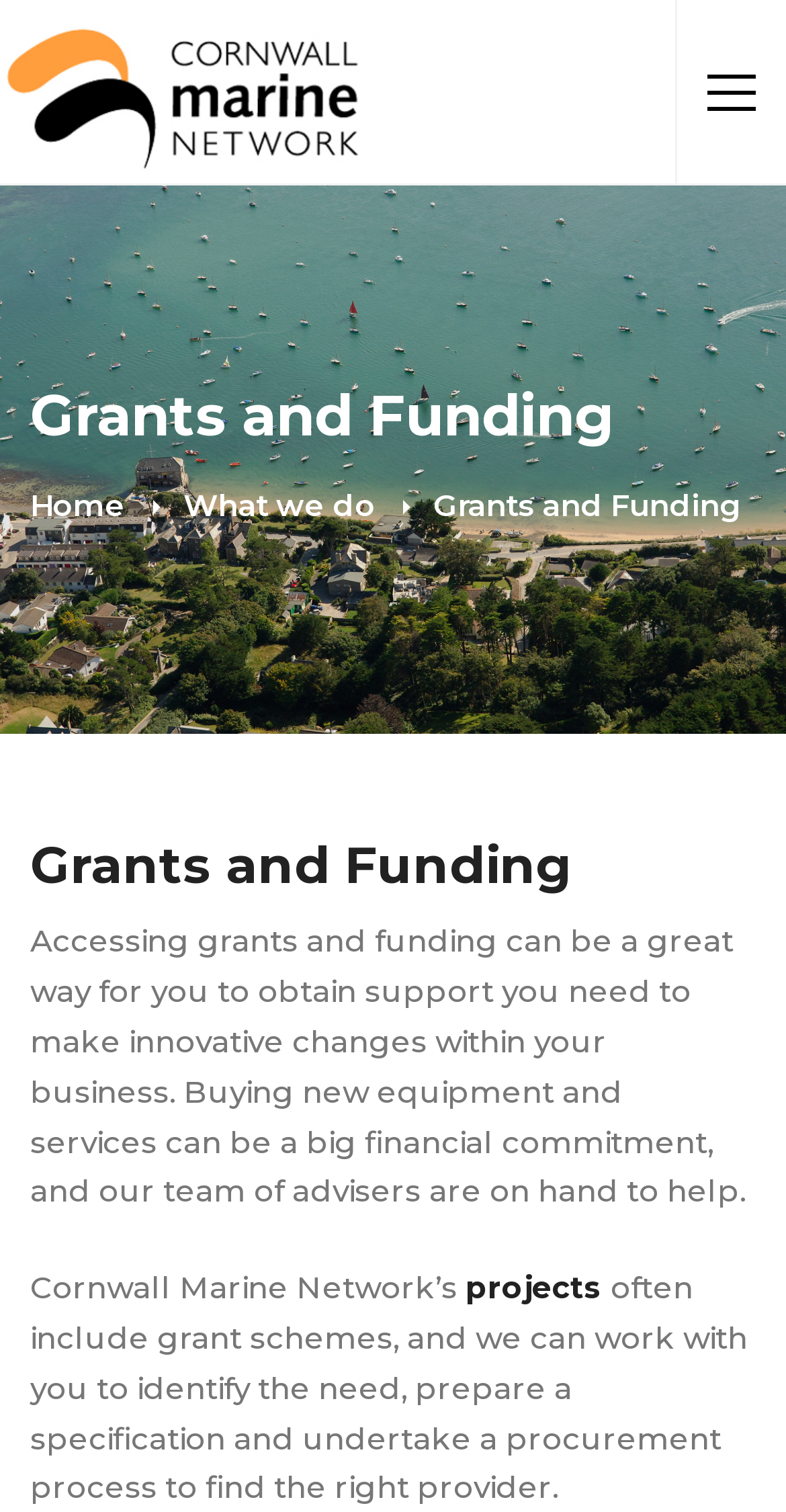Please respond to the question using a single word or phrase:
What type of projects does Cornwall Marine Network offer?

Grant schemes